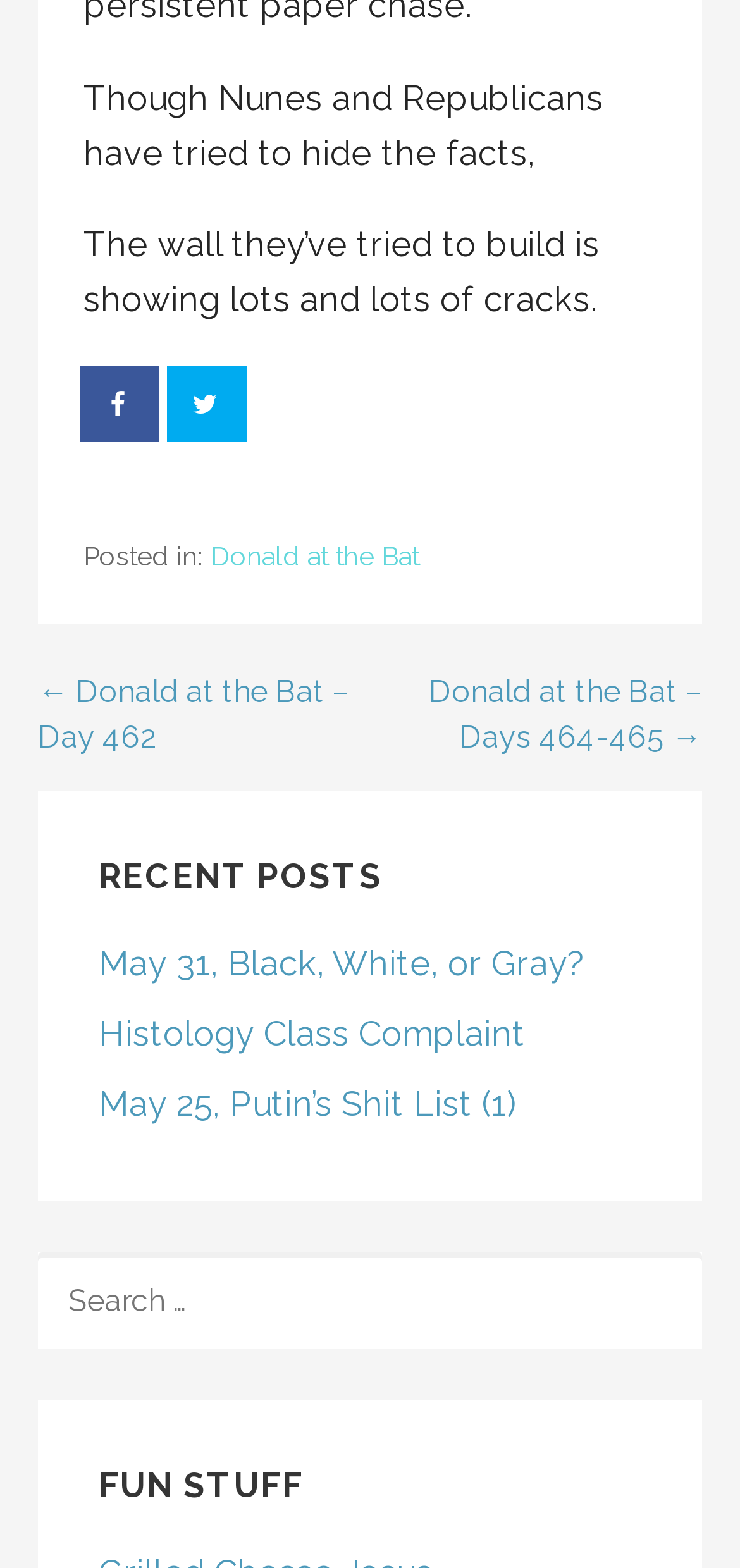Kindly determine the bounding box coordinates for the area that needs to be clicked to execute this instruction: "View recent post 'May 31, Black, White, or Gray?'".

[0.133, 0.602, 0.79, 0.627]